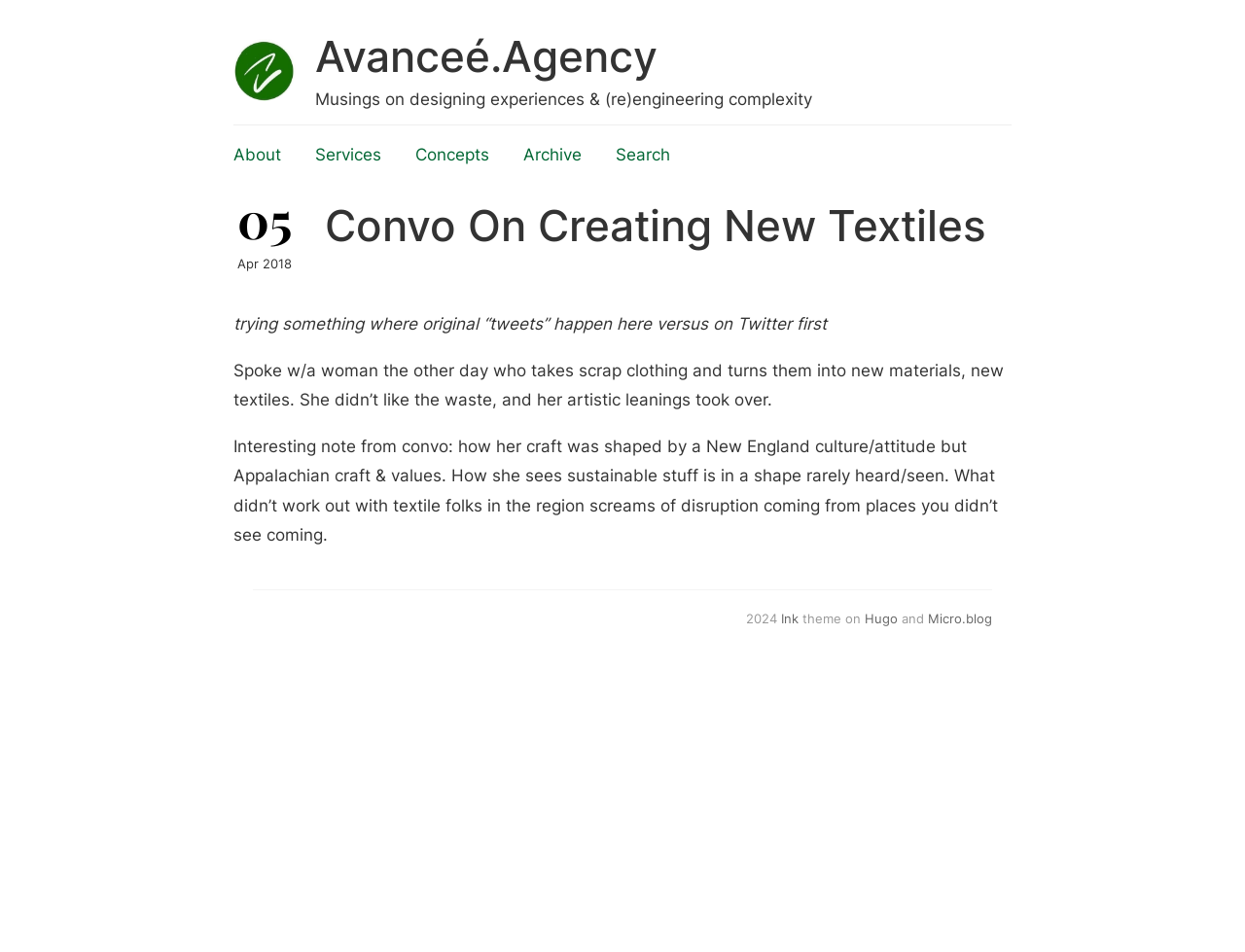What is the date mentioned in the conversation?
We need a detailed and exhaustive answer to the question. Please elaborate.

The date 'Apr 2018' is mentioned in the conversation, which can be found below the heading 'Convo On Creating New Textiles'.